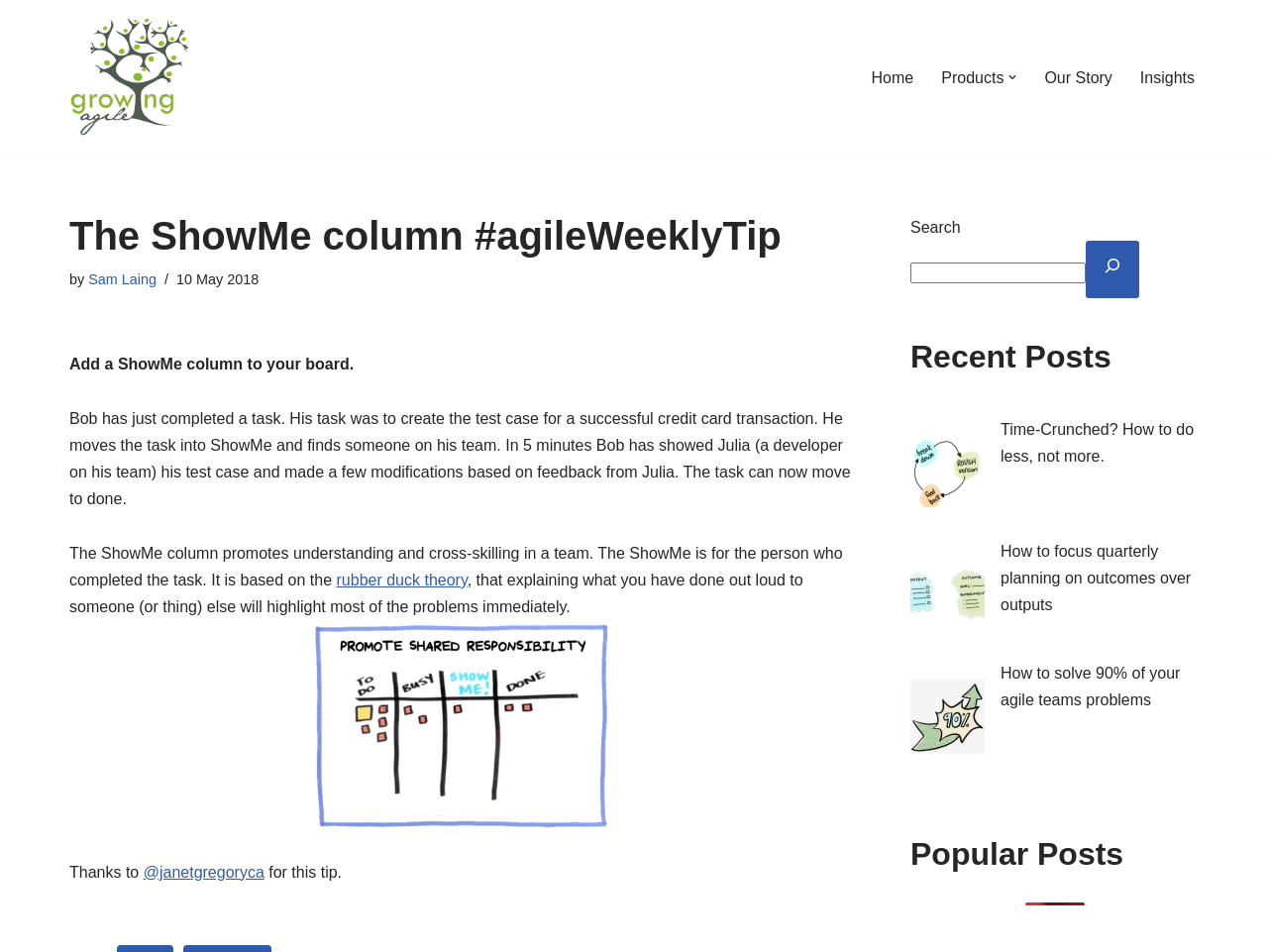Please find the bounding box coordinates of the element that must be clicked to perform the given instruction: "Read the 'Time-Crunched? How to do less, not more.' post". The coordinates should be four float numbers from 0 to 1, i.e., [left, top, right, bottom].

[0.789, 0.442, 0.941, 0.488]